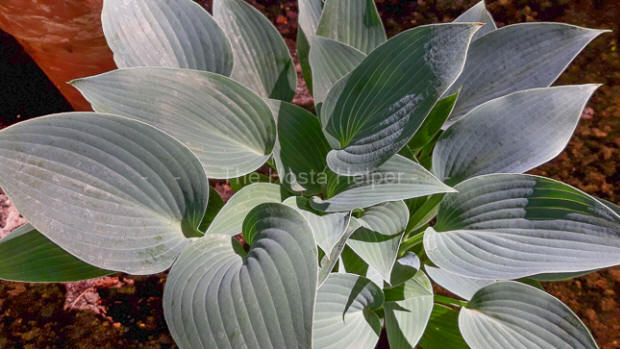Elaborate on the elements present in the image.

This image showcases a lush cluster of hosta leaves, displaying their characteristic broad, ribbed texture and vibrant green coloration. The leaves are arranged in a rosette formation, with some elegantly curling outward, capturing light and highlighting their deep veins. The background features rich, dark soil, enhancing the visual appeal of the foliage and suggesting a well-maintained garden environment. This captivating plant is known for its decorative qualities and is often celebrated in landscaping for its ability to thrive in shaded areas.